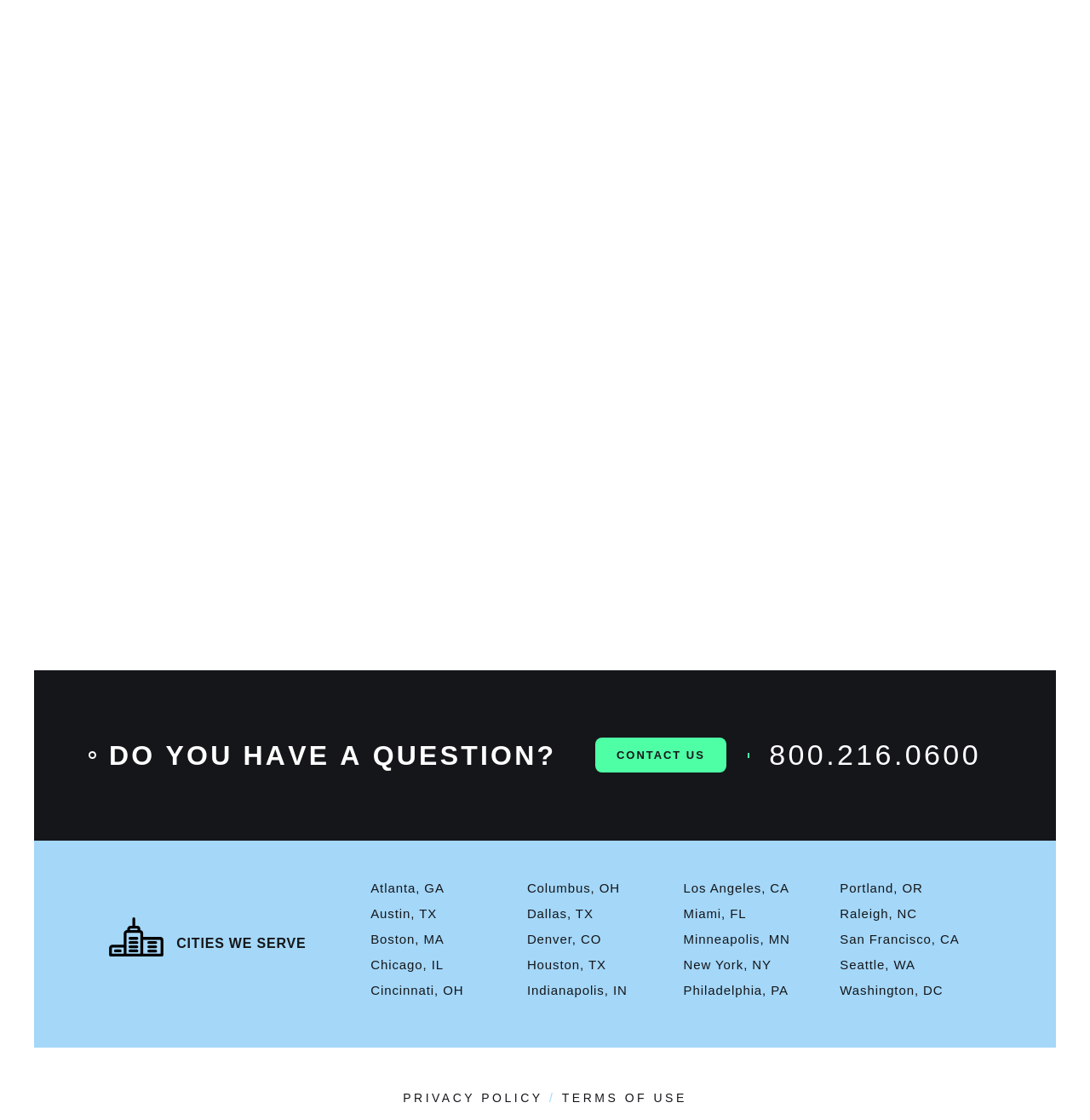What is the main purpose of this website?
Refer to the image and provide a one-word or short phrase answer.

Job search and talent finding